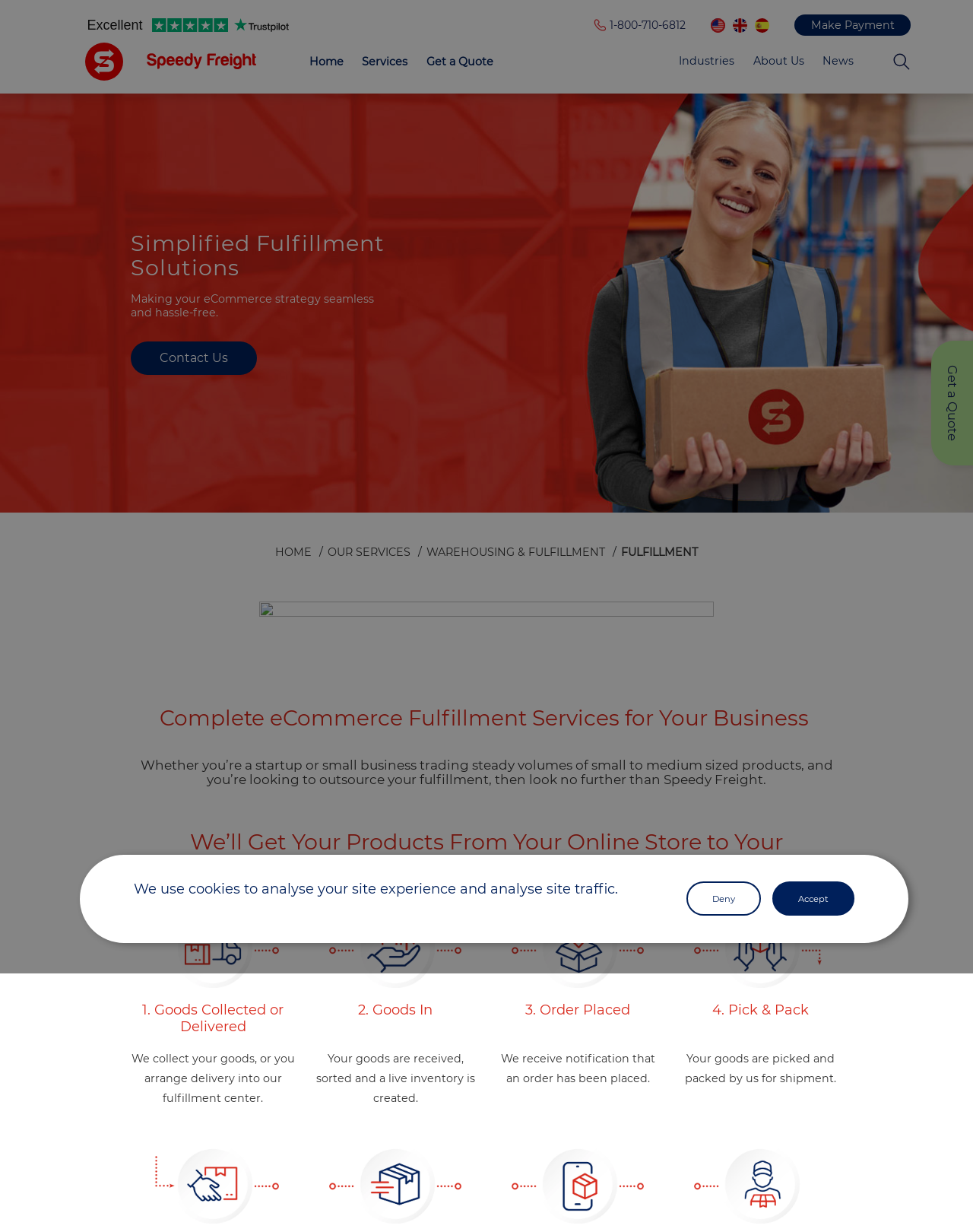Use the information in the screenshot to answer the question comprehensively: What is the purpose of the 'Get a Quote' button?

I inferred the purpose of the 'Get a Quote' button by considering its placement on the webpage and the context of the surrounding elements, which suggest that the website offers fulfillment services and the button is a call-to-action to initiate the process of requesting a quote.